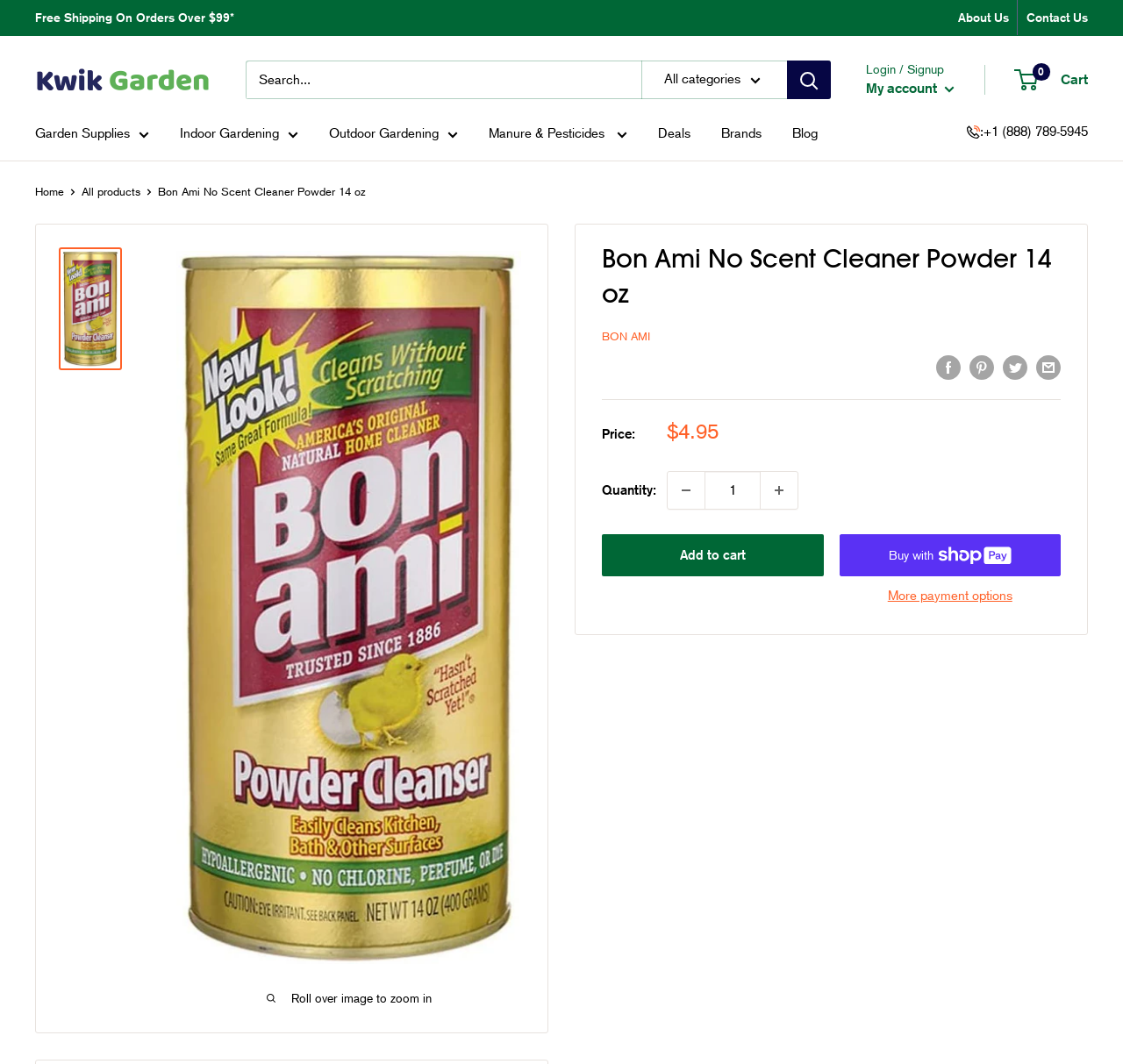Provide the bounding box coordinates of the HTML element this sentence describes: "Home".

[0.031, 0.174, 0.057, 0.186]